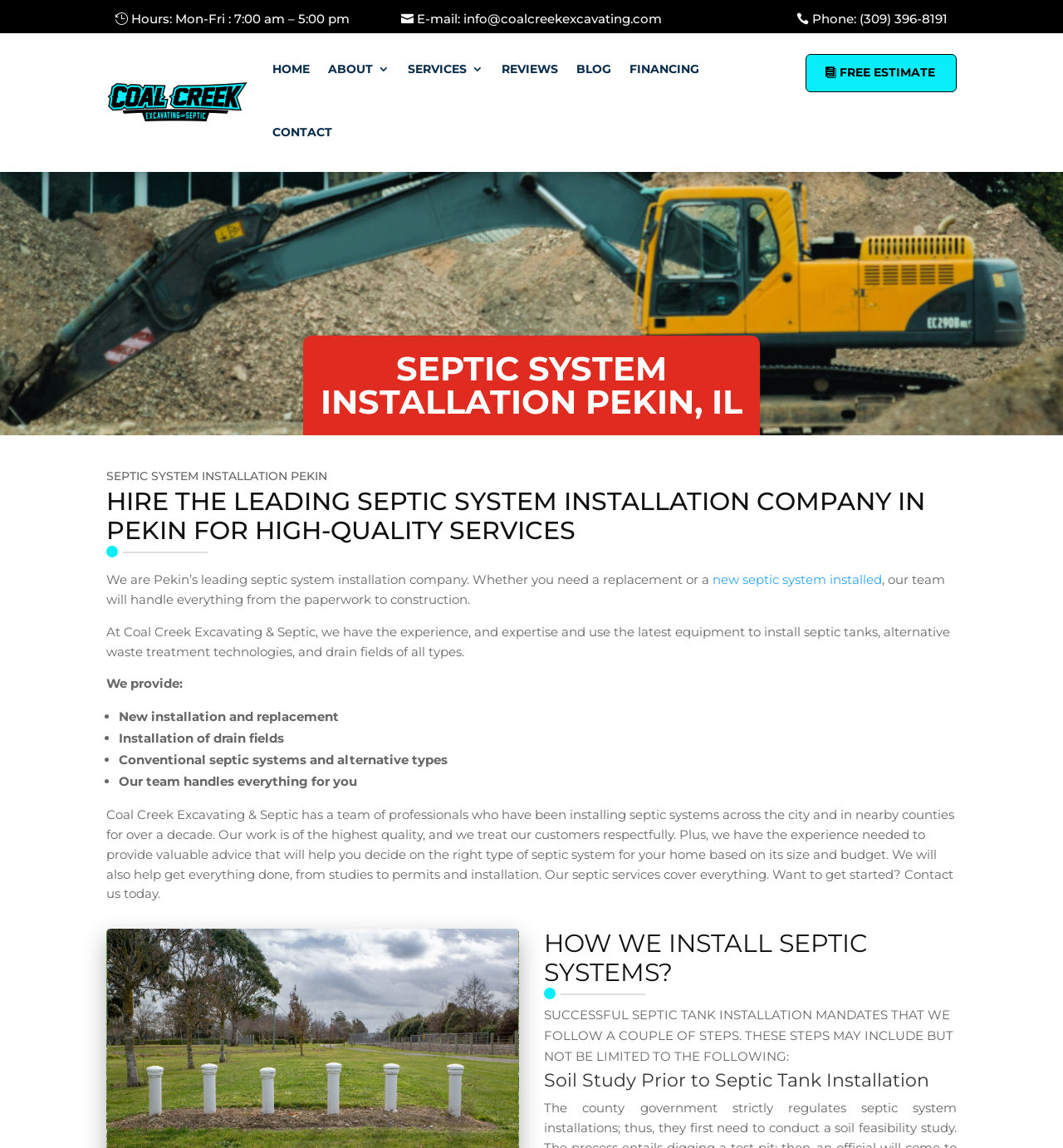What is the company's email address?
Please answer the question with a detailed response using the information from the screenshot.

I found the email address by looking at the link element with the text 'E-mail: info@coalcreekexcavating.com' which is located at the top of the webpage.